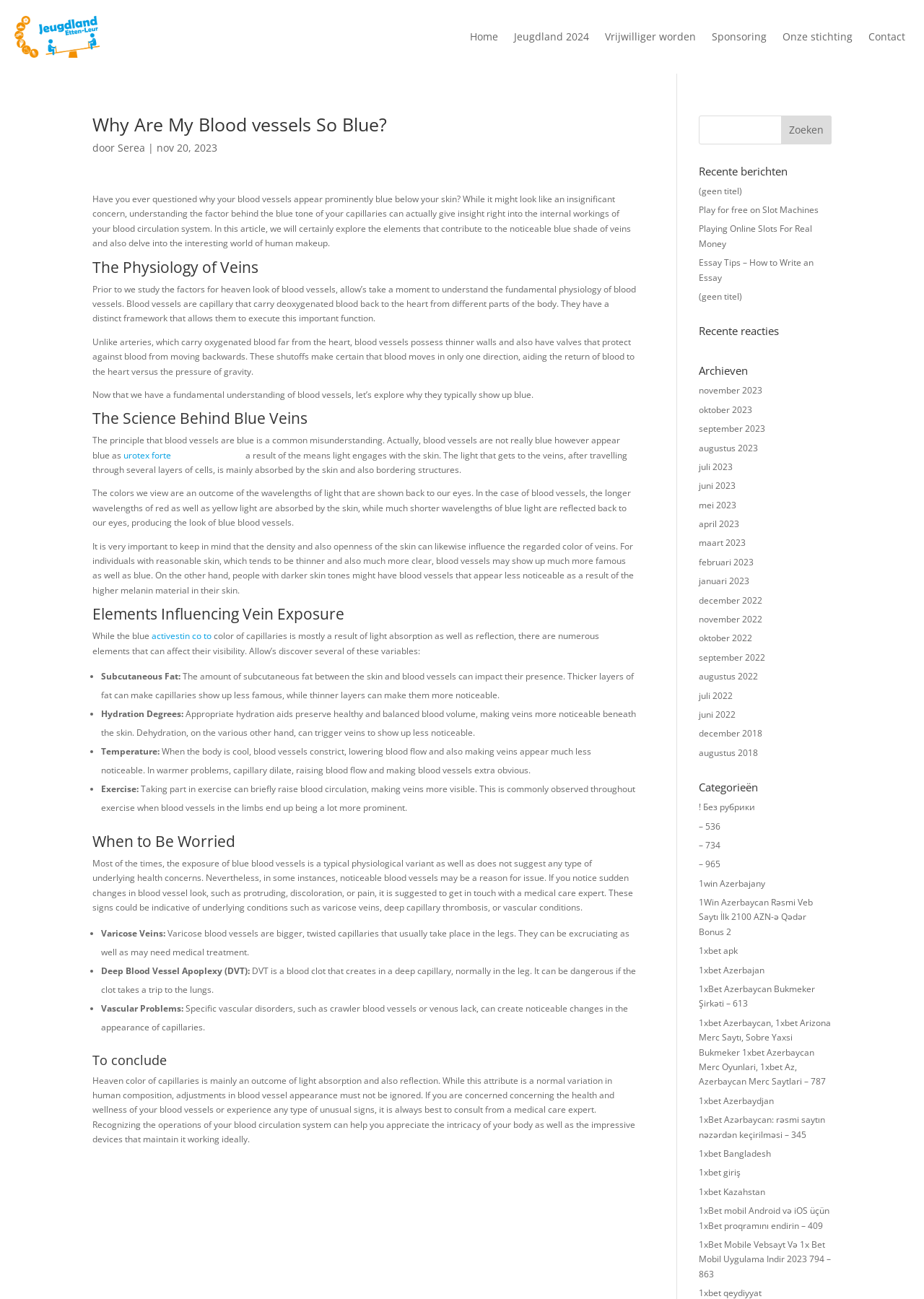Please identify the bounding box coordinates of the area that needs to be clicked to fulfill the following instruction: "Read the 'Why Are My Blood vessels So Blue?' article."

[0.1, 0.089, 0.689, 0.897]